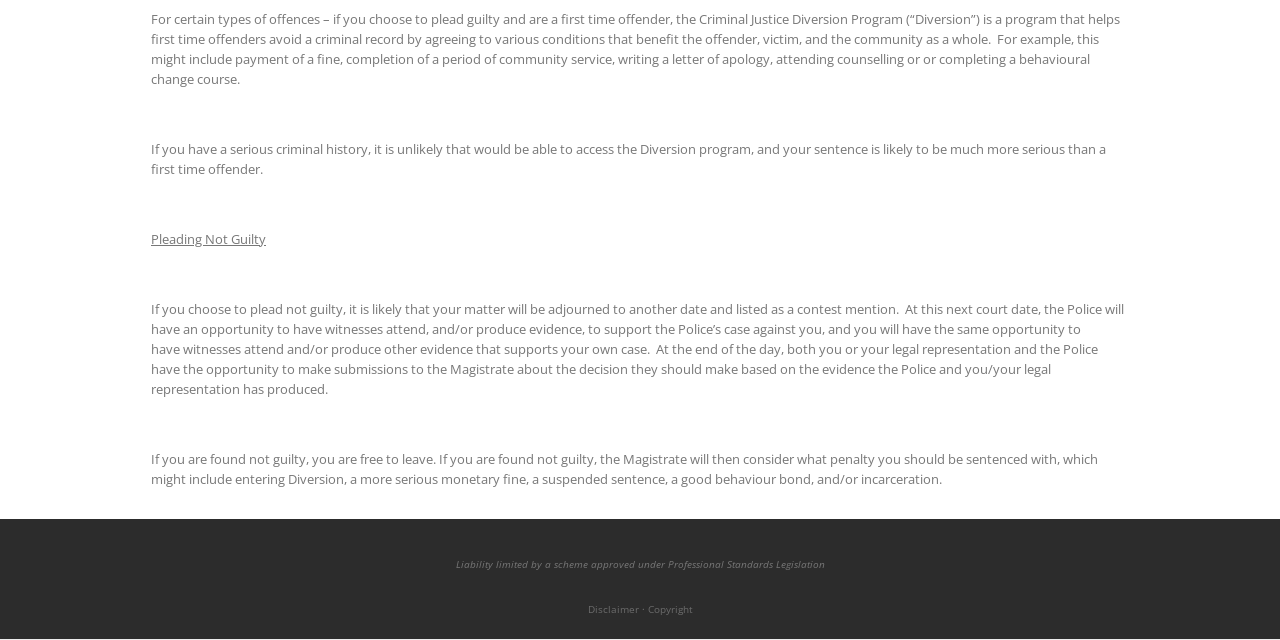Provide the bounding box coordinates for the UI element described in this sentence: "Copyright". The coordinates should be four float values between 0 and 1, i.e., [left, top, right, bottom].

[0.506, 0.941, 0.541, 0.962]